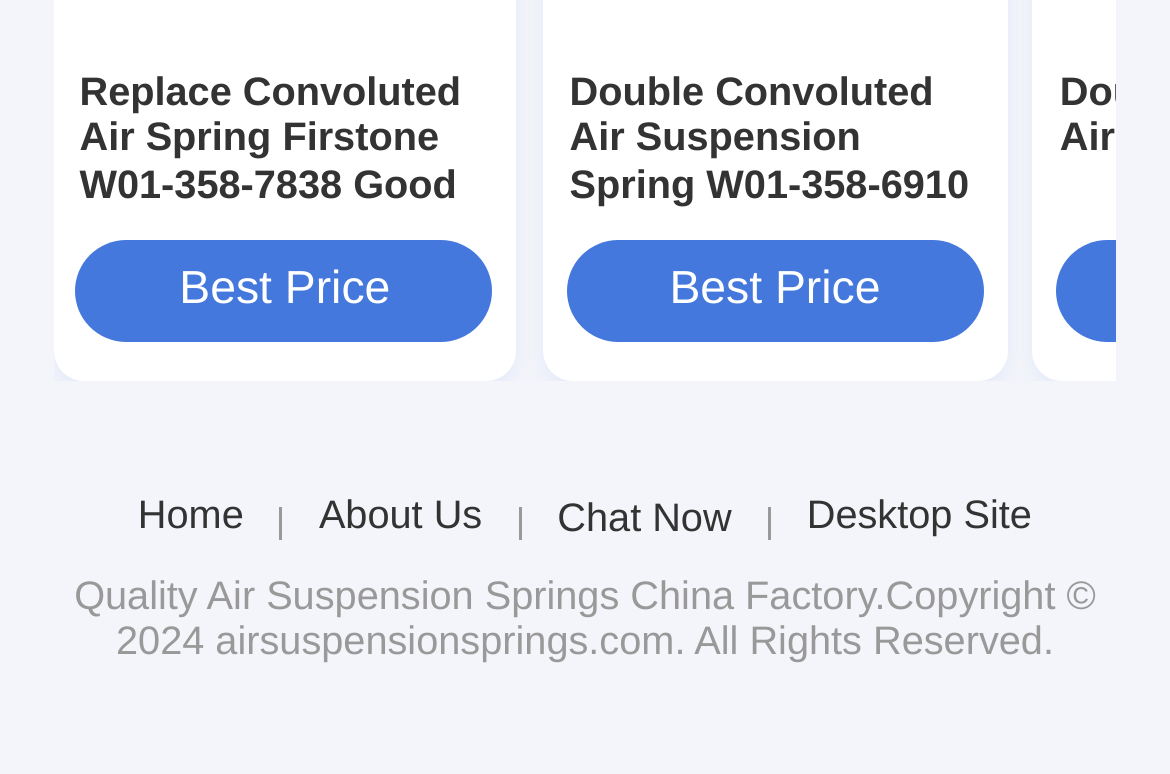Identify the coordinates of the bounding box for the element described below: "Home". Return the coordinates as four float numbers between 0 and 1: [left, top, right, bottom].

[0.118, 0.637, 0.208, 0.697]